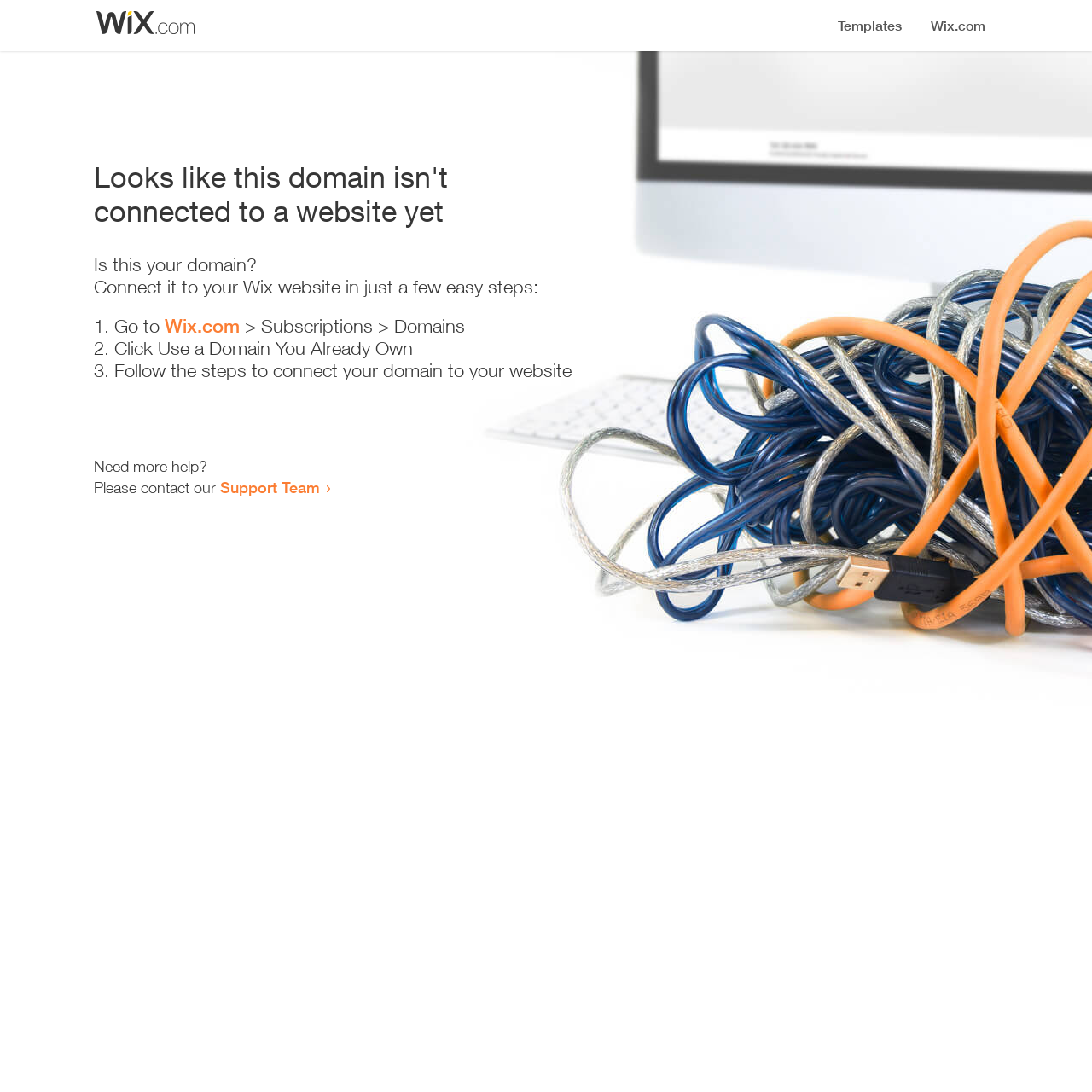How many steps are required to connect the domain?
Look at the screenshot and respond with a single word or phrase.

3